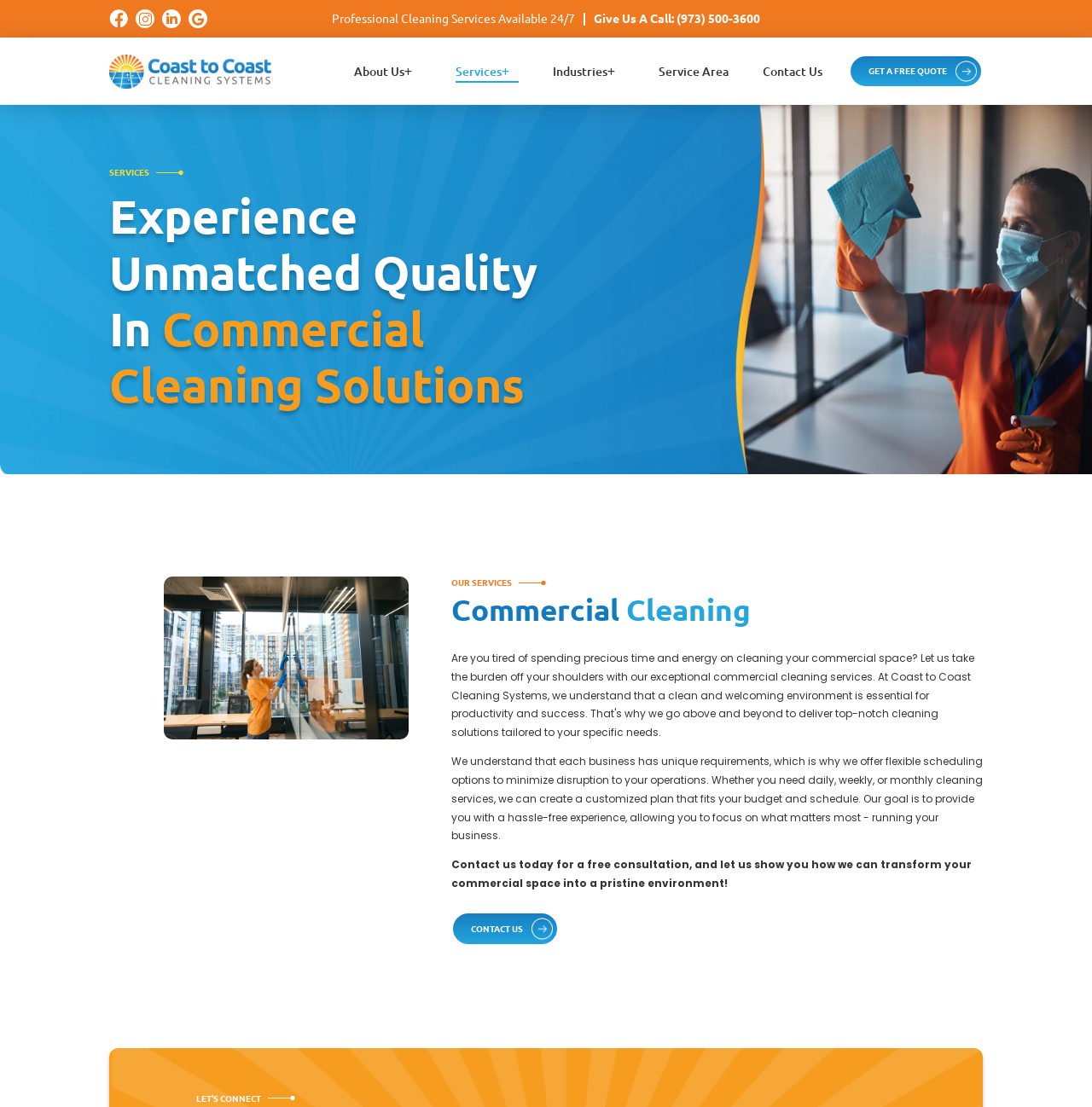What is the phone number to give a call?
Carefully examine the image and provide a detailed answer to the question.

I found the phone number by looking at the link element with the text 'Give Us A Call: (973) 500-3600' which is located at the top of the page.